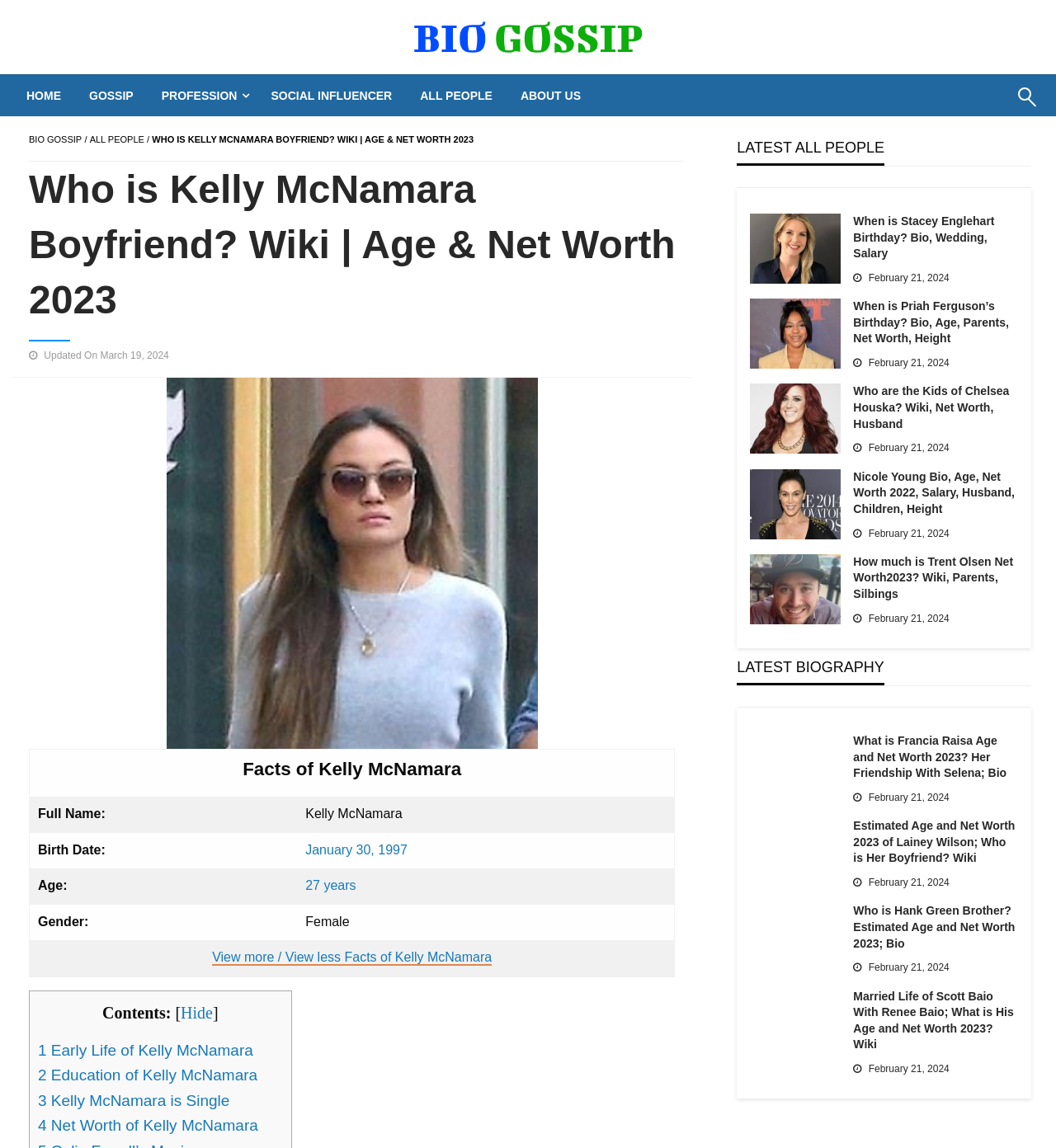Provide the bounding box coordinates of the HTML element described by the text: "Home".

[0.012, 0.065, 0.071, 0.101]